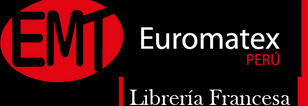Interpret the image and provide an in-depth description.

The image features a logo for Euromatex, a company identified with the acronym "EMT" prominently displayed in bold red letters. Below the acronym, the word "Euromatex" is written in a clear and professional font, accompanied by the word "PERÚ" to signify the company's location. The logo also includes the phrase "Librería Francesa," indicating a connection to a bookstore or literary service. The overall design incorporates a striking black and red color scheme, suggesting a modern and dynamic brand identity. This logo serves as a visual representation of Euromatex’s identity in the marketplace.